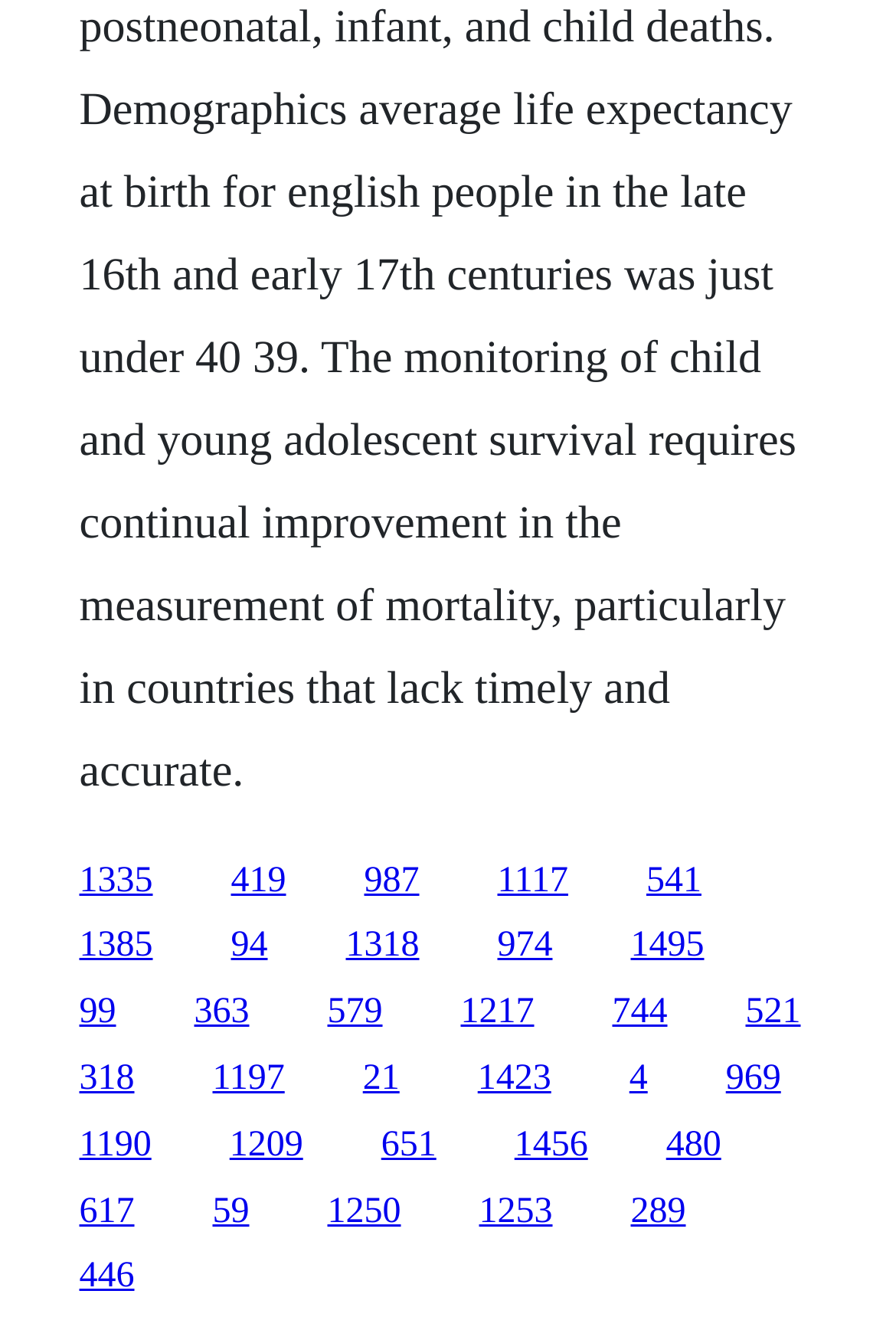Please identify the bounding box coordinates of the element I need to click to follow this instruction: "click the first link".

[0.088, 0.647, 0.171, 0.676]